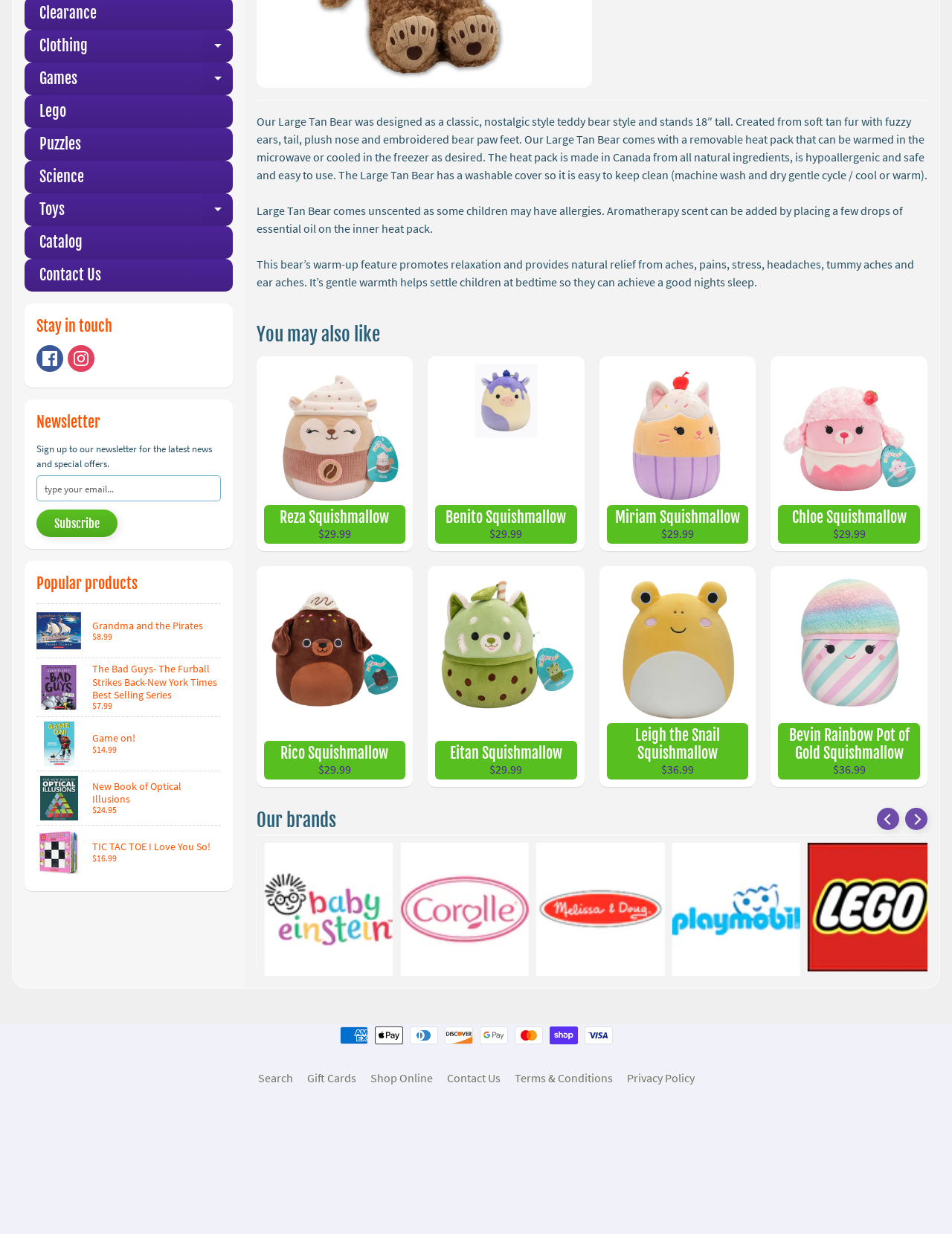Using the provided element description "Grandma and the Pirates $8.99", determine the bounding box coordinates of the UI element.

[0.038, 0.49, 0.232, 0.533]